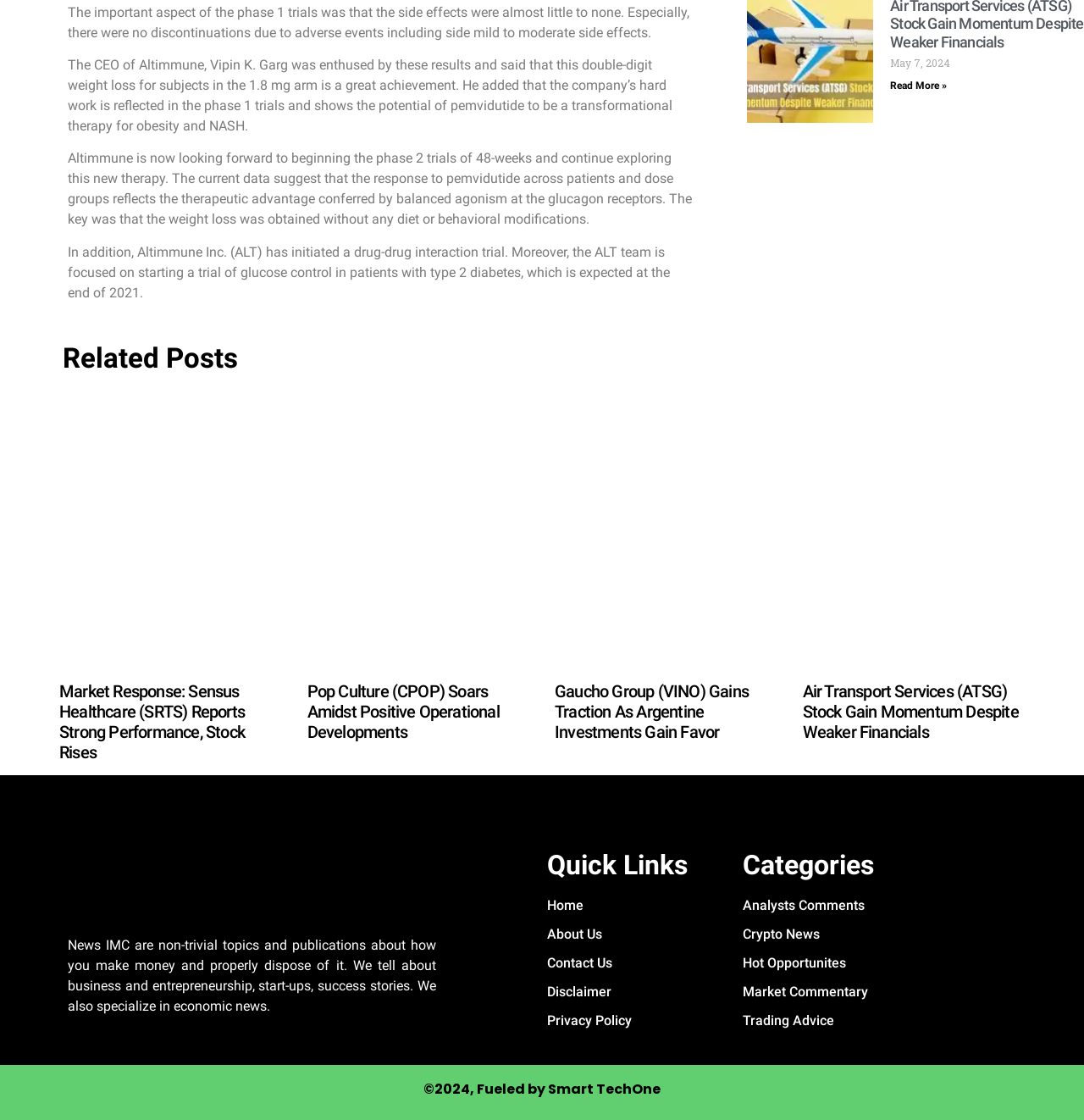Indicate the bounding box coordinates of the element that must be clicked to execute the instruction: "View Gaucho Group (VINO) Gains Traction As Argentine Investments Gain Favor". The coordinates should be given as four float numbers between 0 and 1, i.e., [left, top, right, bottom].

[0.512, 0.608, 0.691, 0.663]